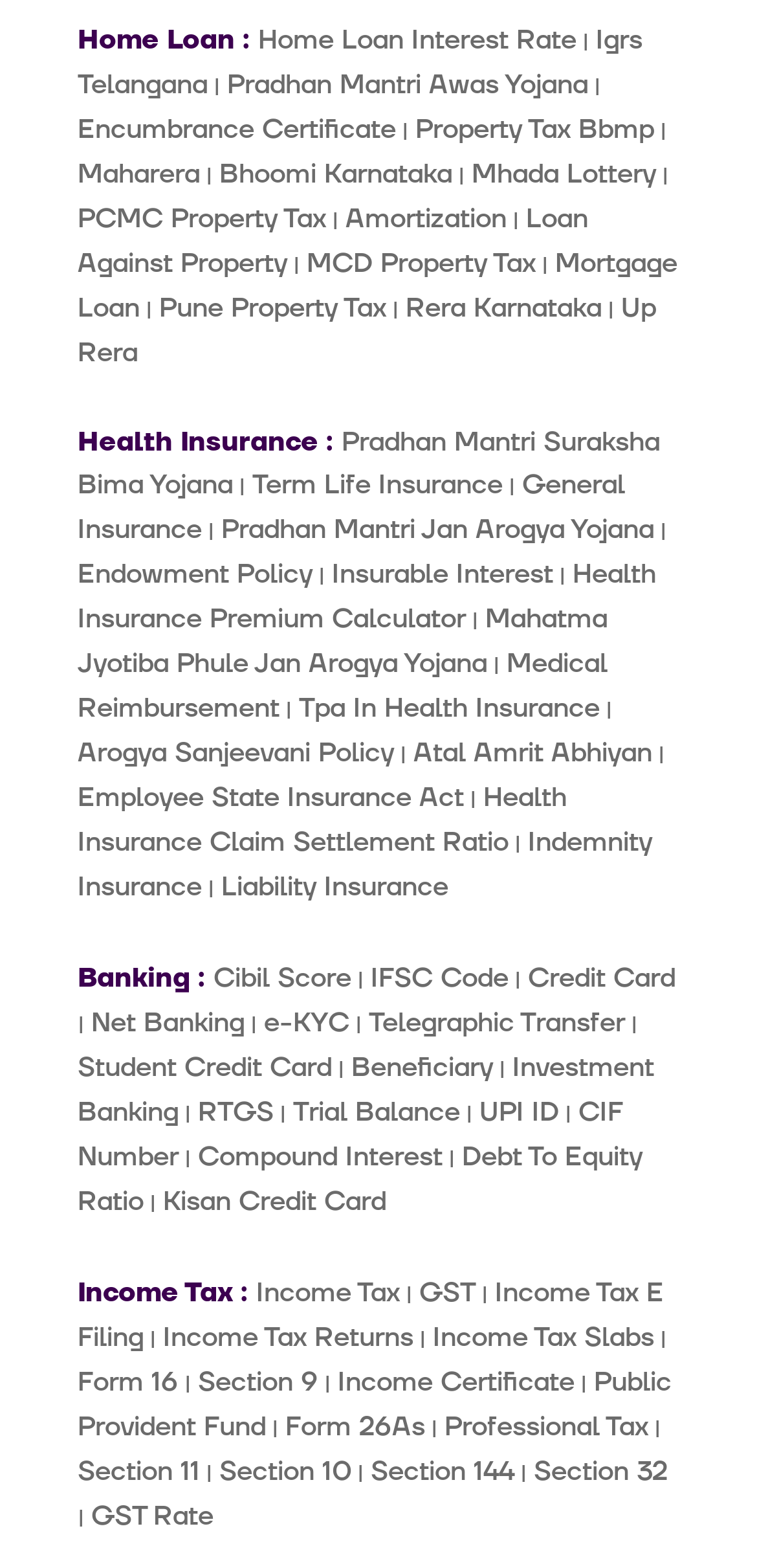How many categories are there on this webpage?
Based on the image content, provide your answer in one word or a short phrase.

3